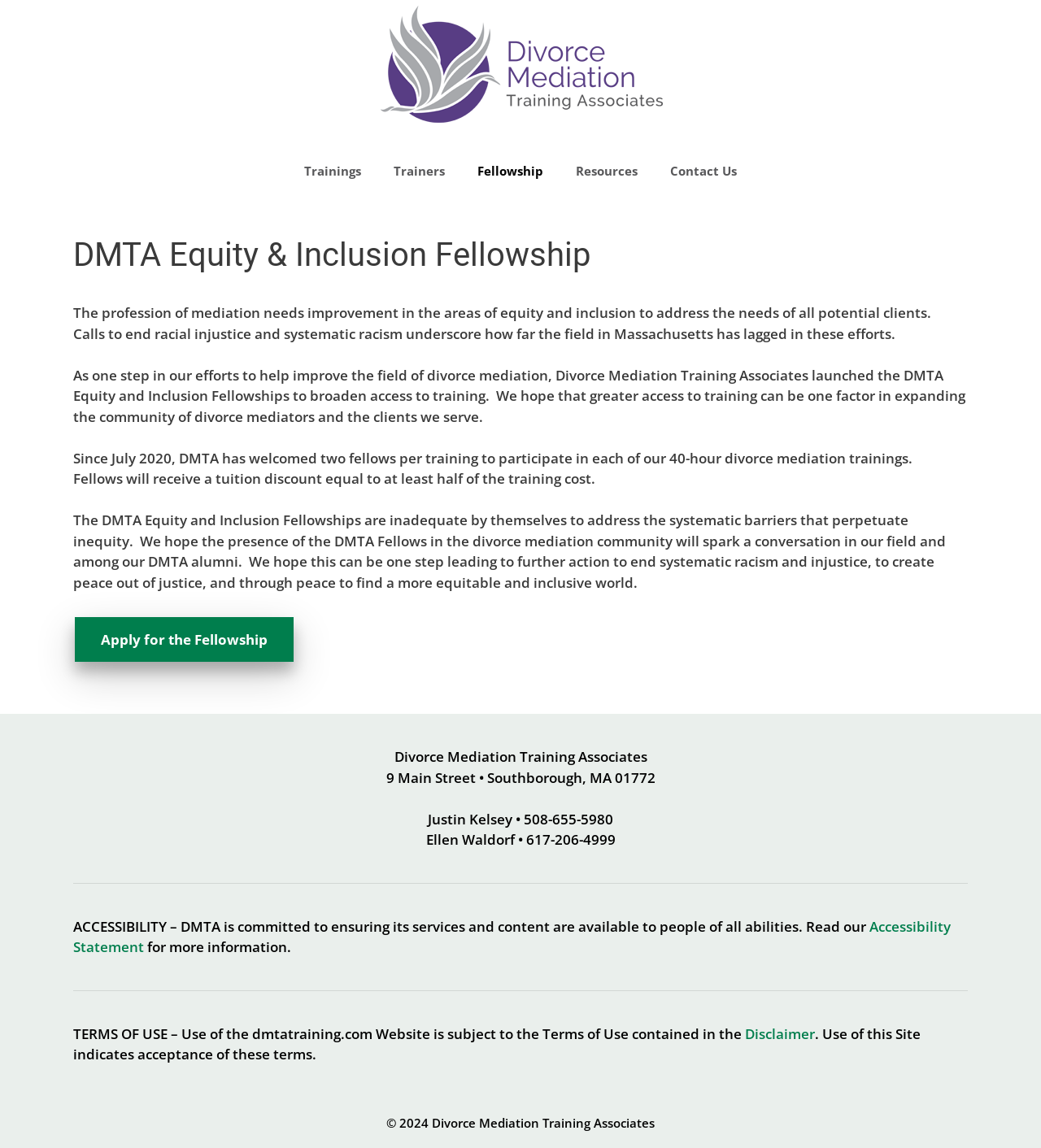What is the address of Divorce Mediation Training Associates?
Using the picture, provide a one-word or short phrase answer.

9 Main Street, Southborough, MA 01772